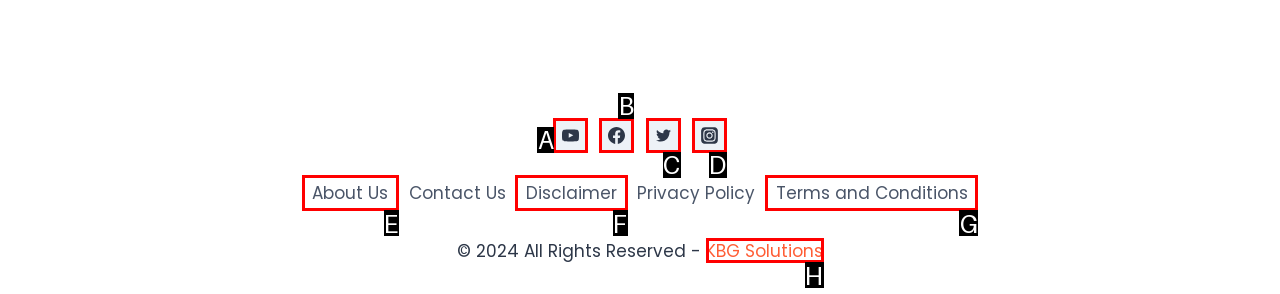Determine which HTML element should be clicked for this task: Go to the archives for December 2023
Provide the option's letter from the available choices.

None